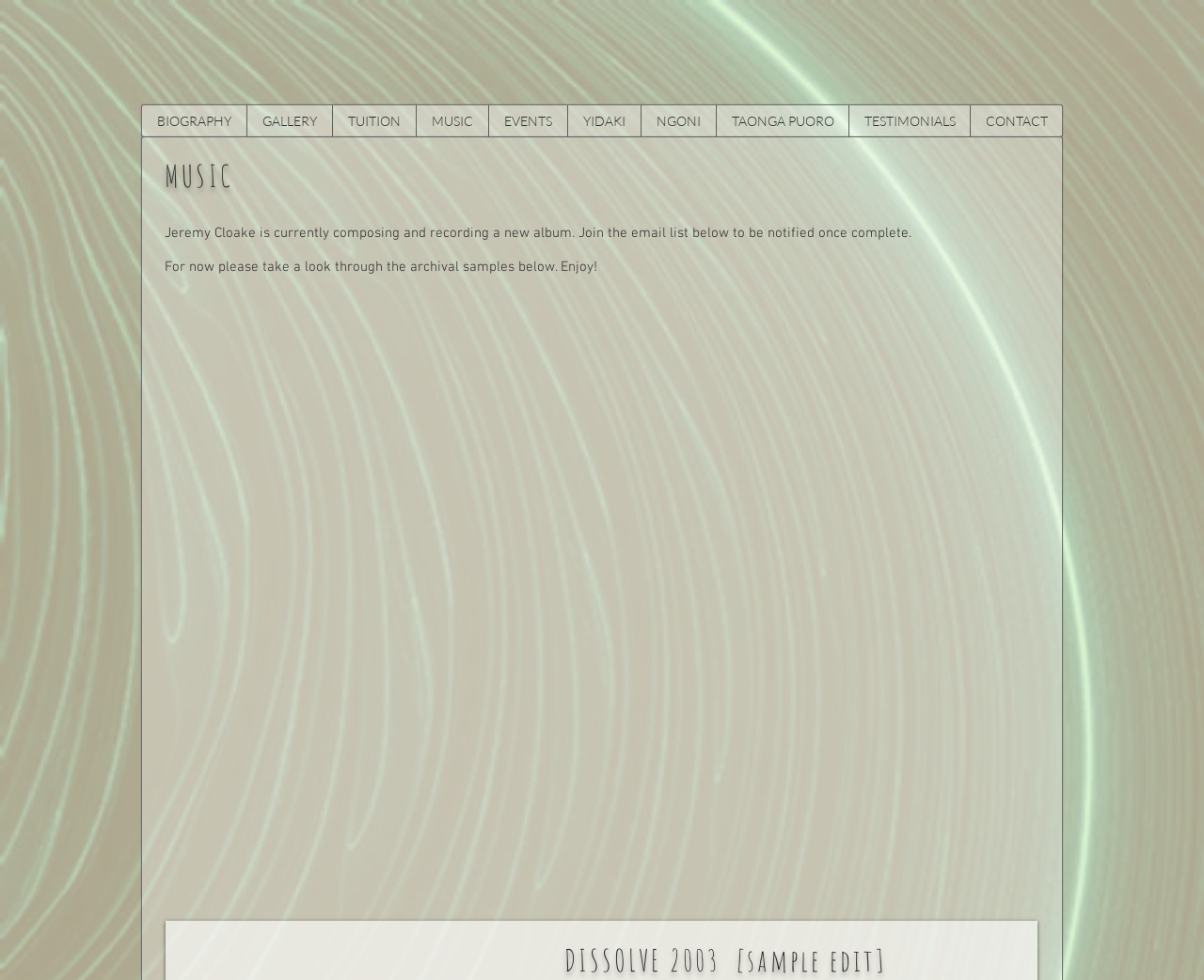Identify the bounding box for the element characterized by the following description: "GALLERY".

[0.205, 0.107, 0.276, 0.139]